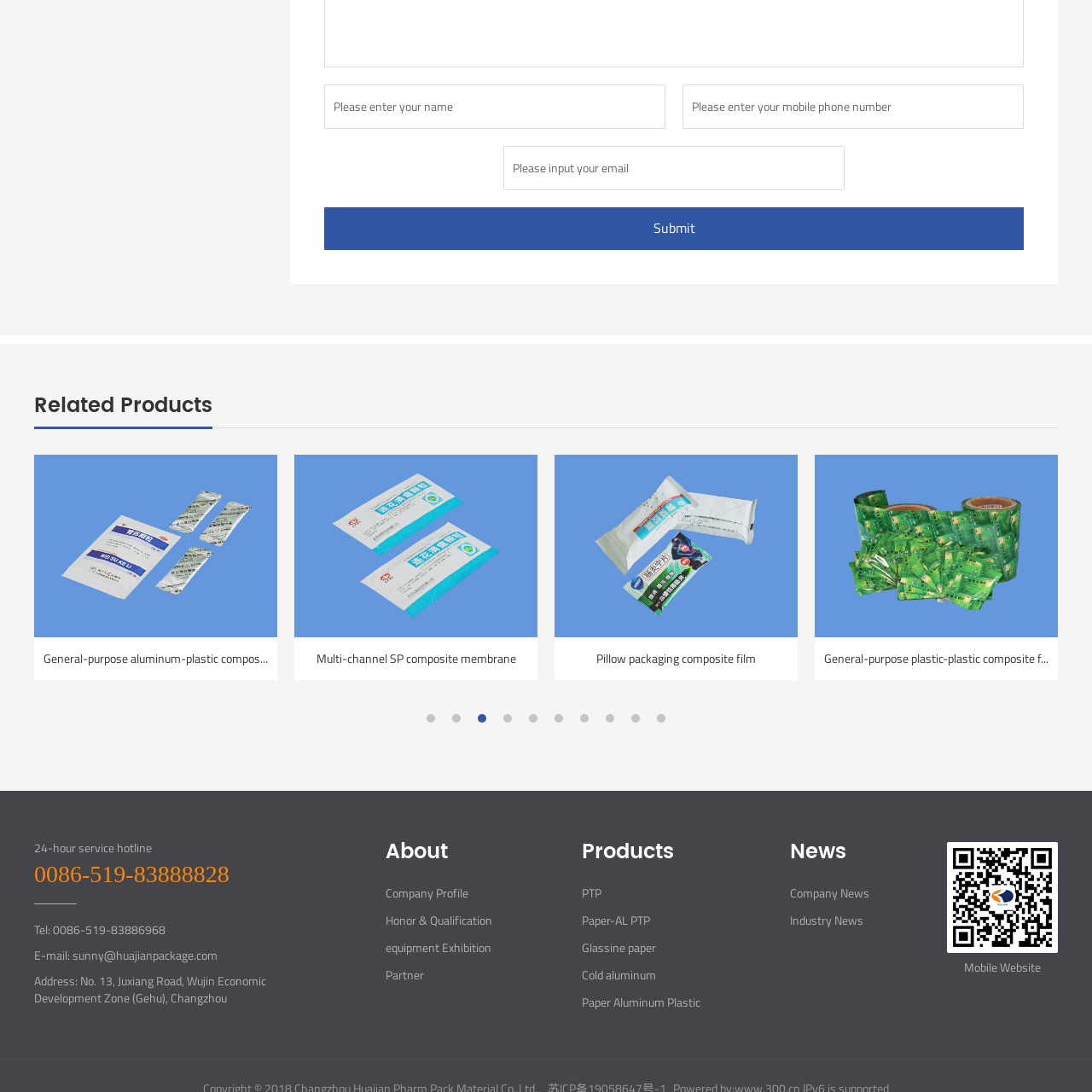Check the picture within the red bounding box and provide a brief answer using one word or phrase: What is the primary benefit of this film?

Barrier properties and durability